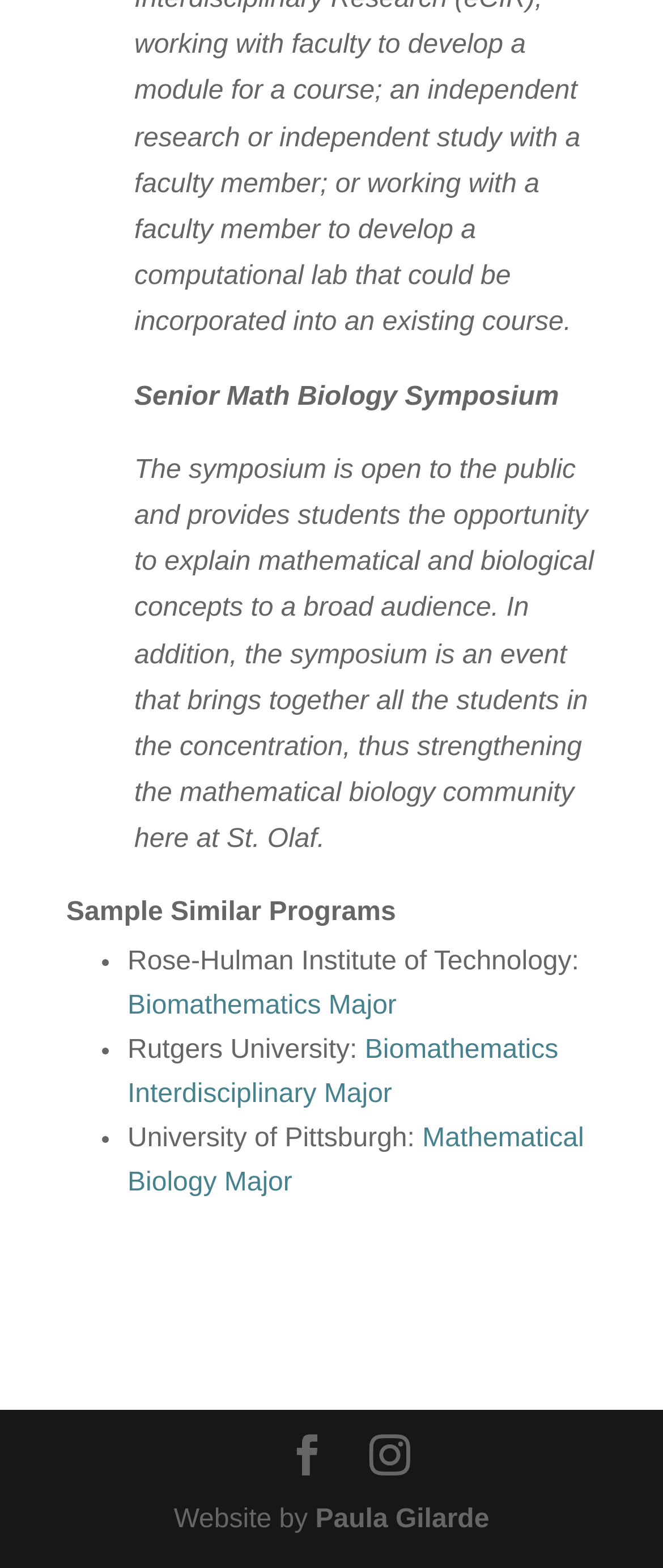Carefully observe the image and respond to the question with a detailed answer:
What is the name of the major at University of Pittsburgh?

By looking at the link element with the text 'Mathematical Biology Major' and its corresponding StaticText element with the text 'University of Pittsburgh:', I can determine that the name of the major at University of Pittsburgh is Mathematical Biology Major.